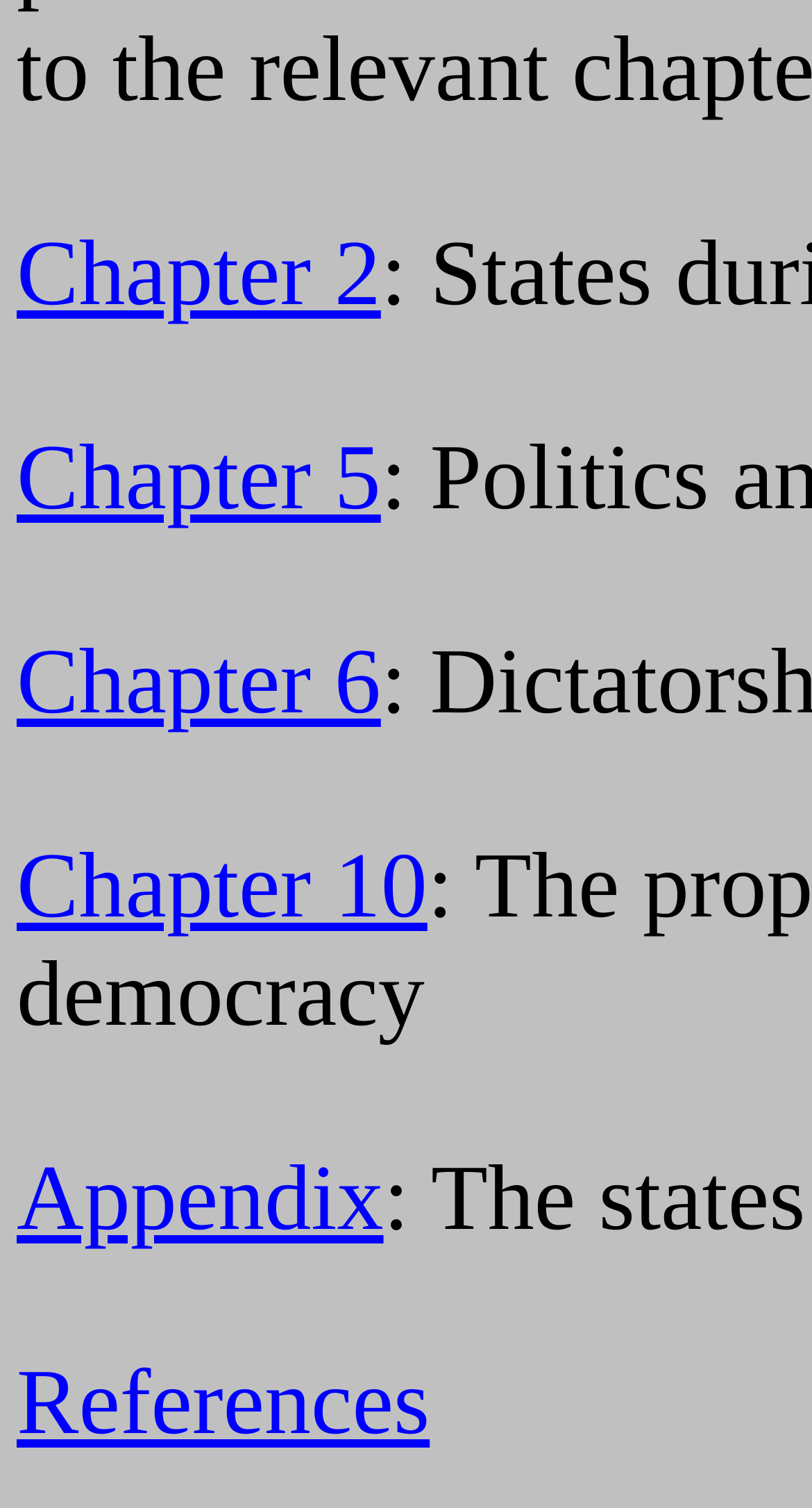Use a single word or phrase to answer the question: What is the first chapter link?

Chapter 2